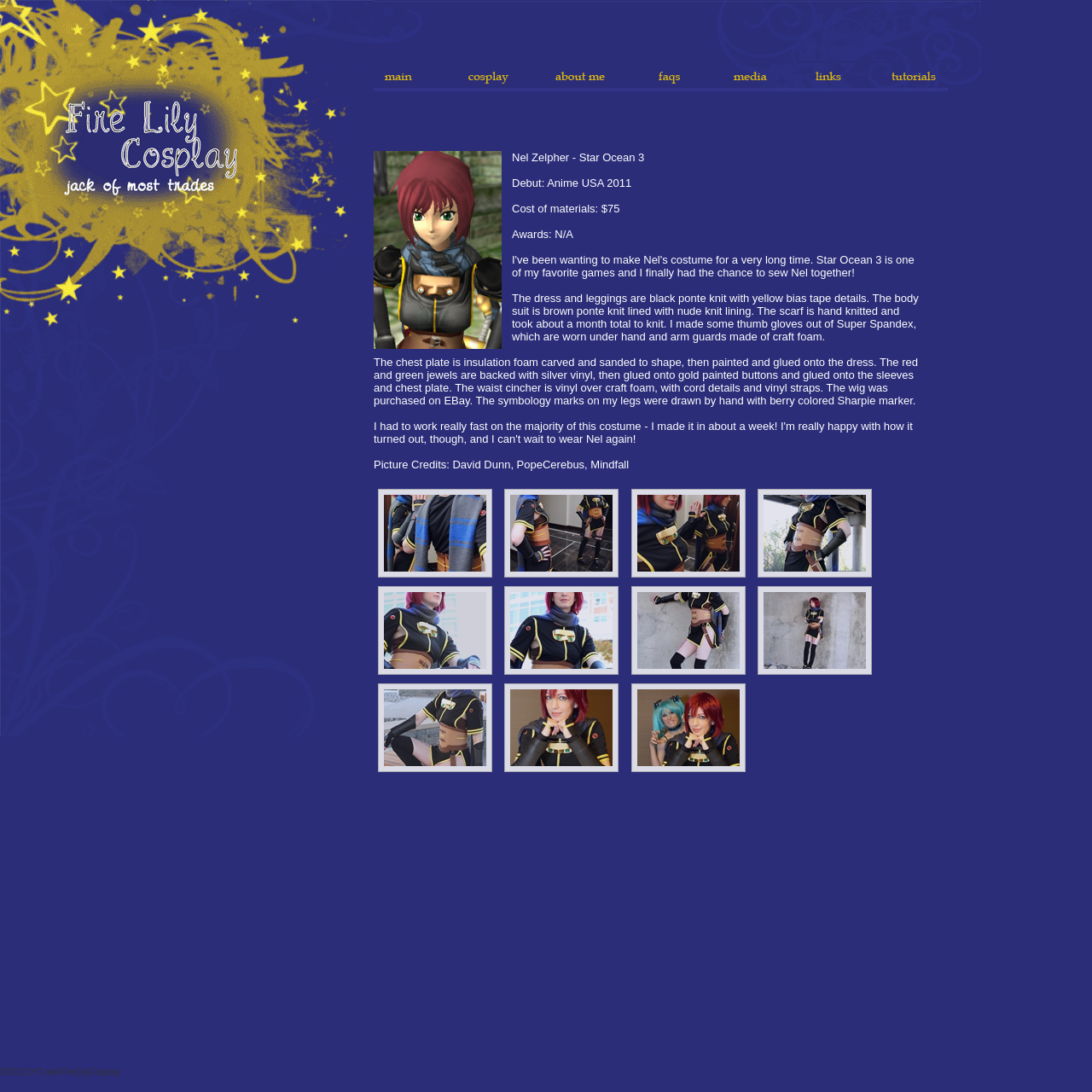Pinpoint the bounding box coordinates of the element you need to click to execute the following instruction: "View the image of Nel Zelpher costume". The bounding box should be represented by four float numbers between 0 and 1, in the format [left, top, right, bottom].

[0.0, 0.0, 0.342, 0.675]